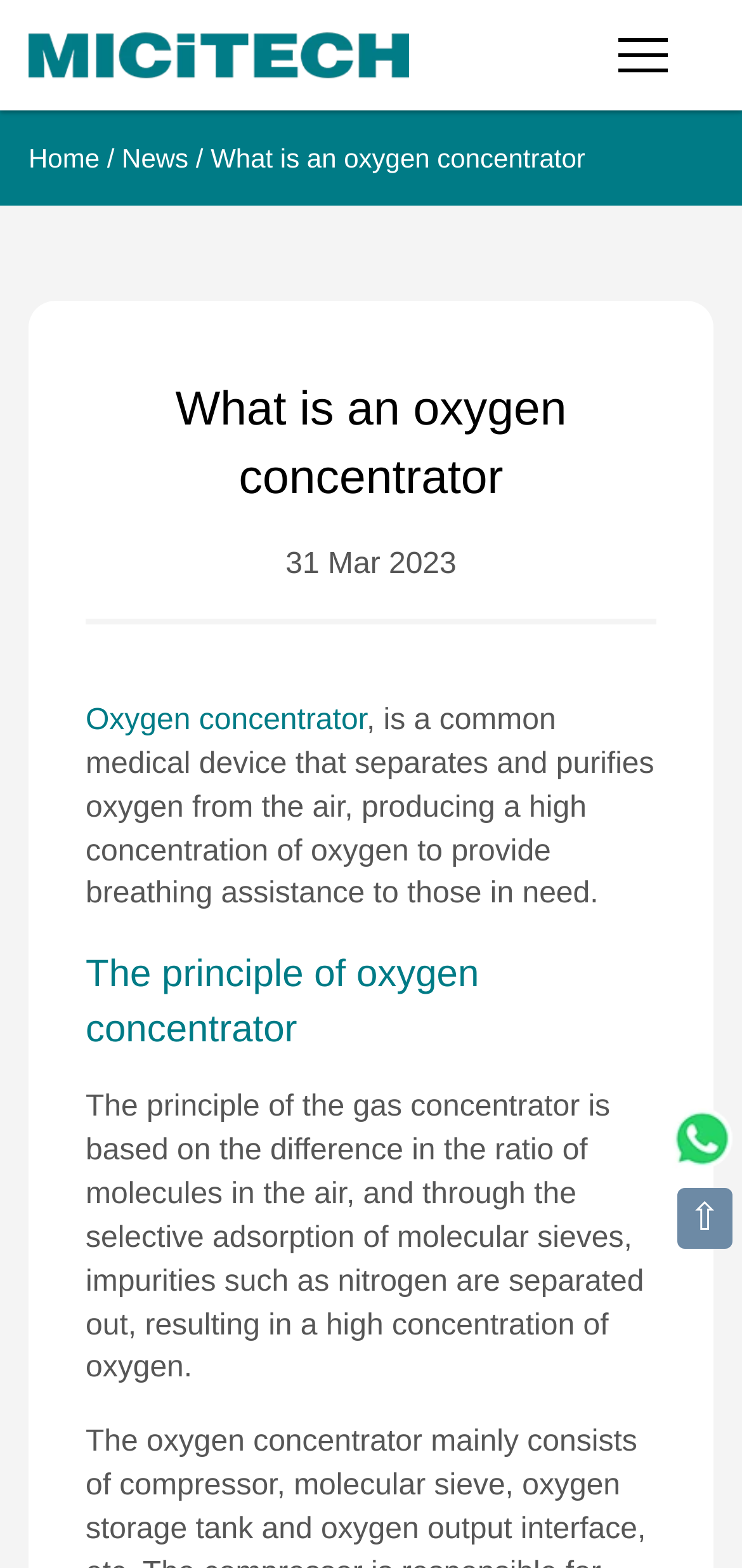Given the element description Support, predict the bounding box coordinates for the UI element in the webpage screenshot. The format should be (top-left x, top-left y, bottom-right x, bottom-right y), and the values should be between 0 and 1.

[0.038, 0.379, 0.962, 0.45]